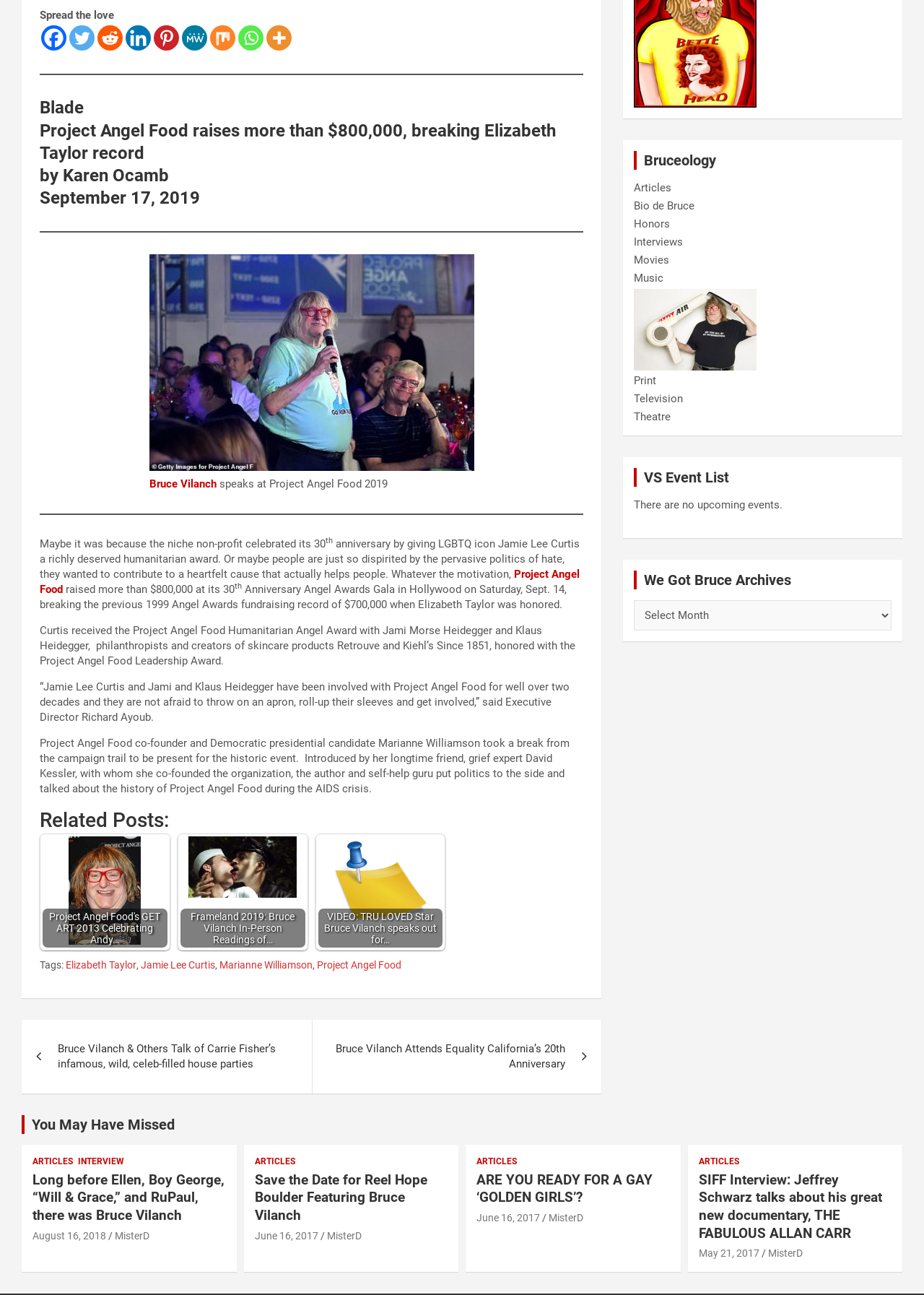Provide the bounding box coordinates of the UI element this sentence describes: "Marianne Williamson".

[0.238, 0.74, 0.338, 0.751]